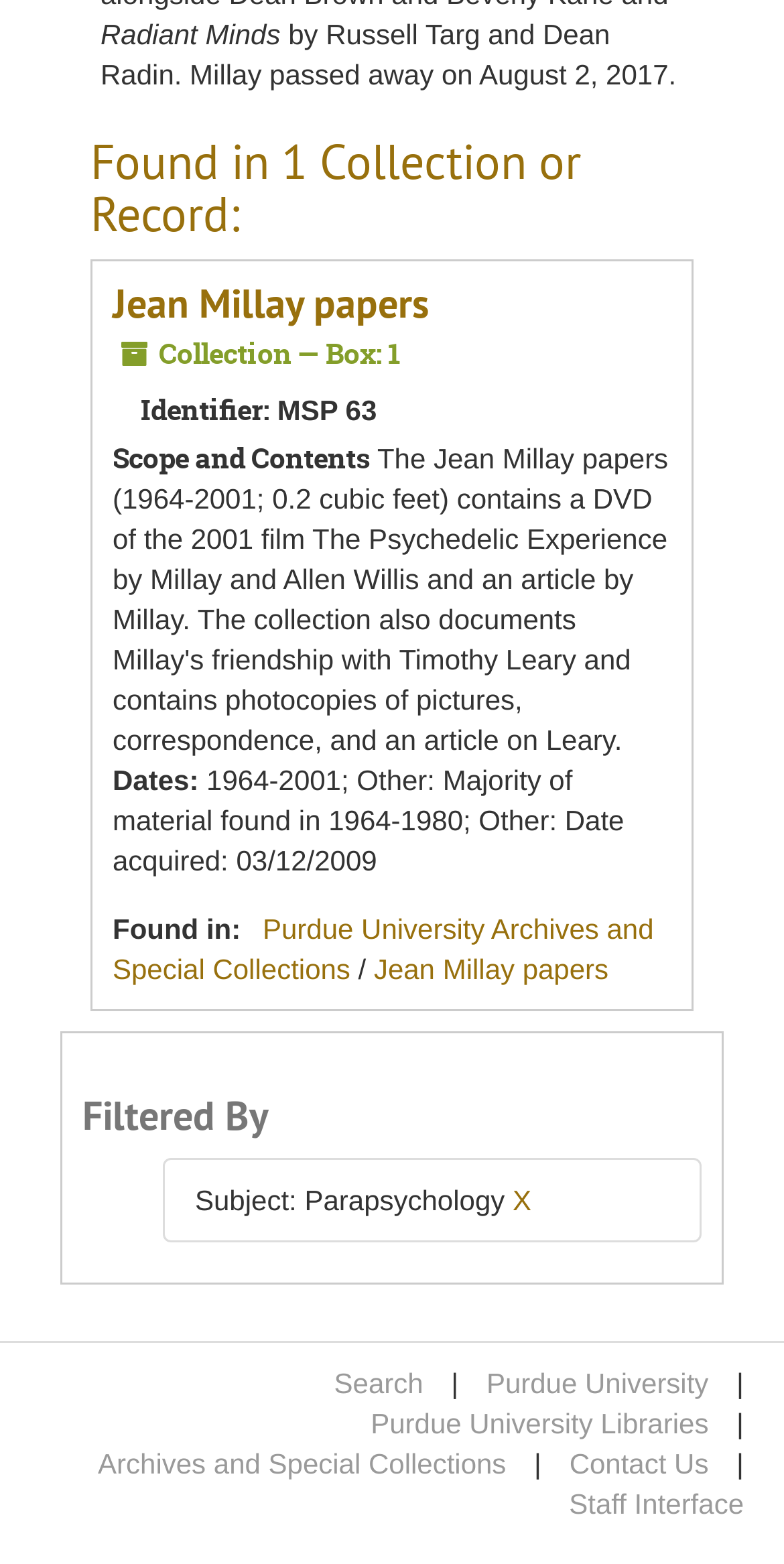Reply to the question below using a single word or brief phrase:
What is the date range of the collection?

1964-2001